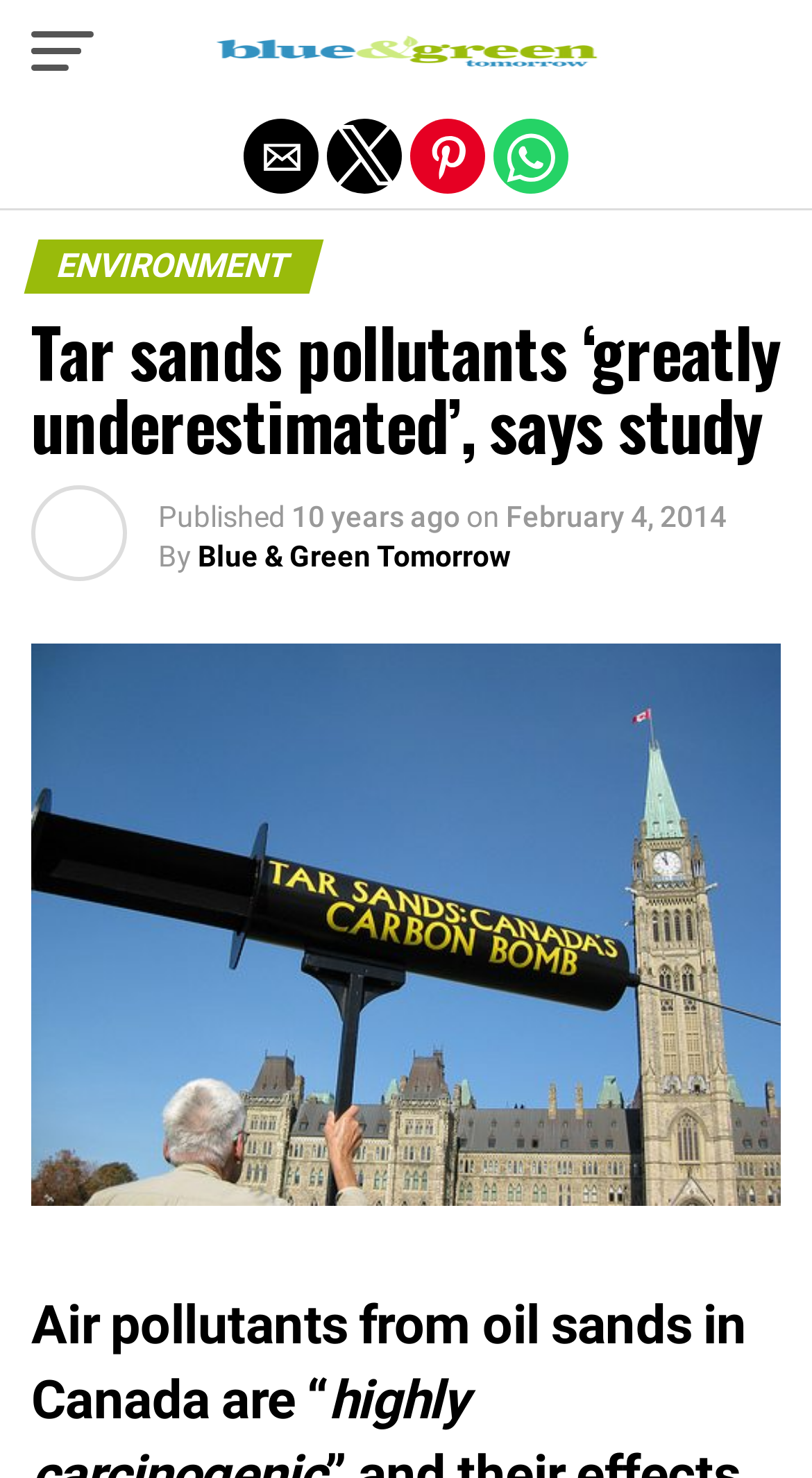Determine the bounding box coordinates (top-left x, top-left y, bottom-right x, bottom-right y) of the UI element described in the following text: ← Back to the blog

None